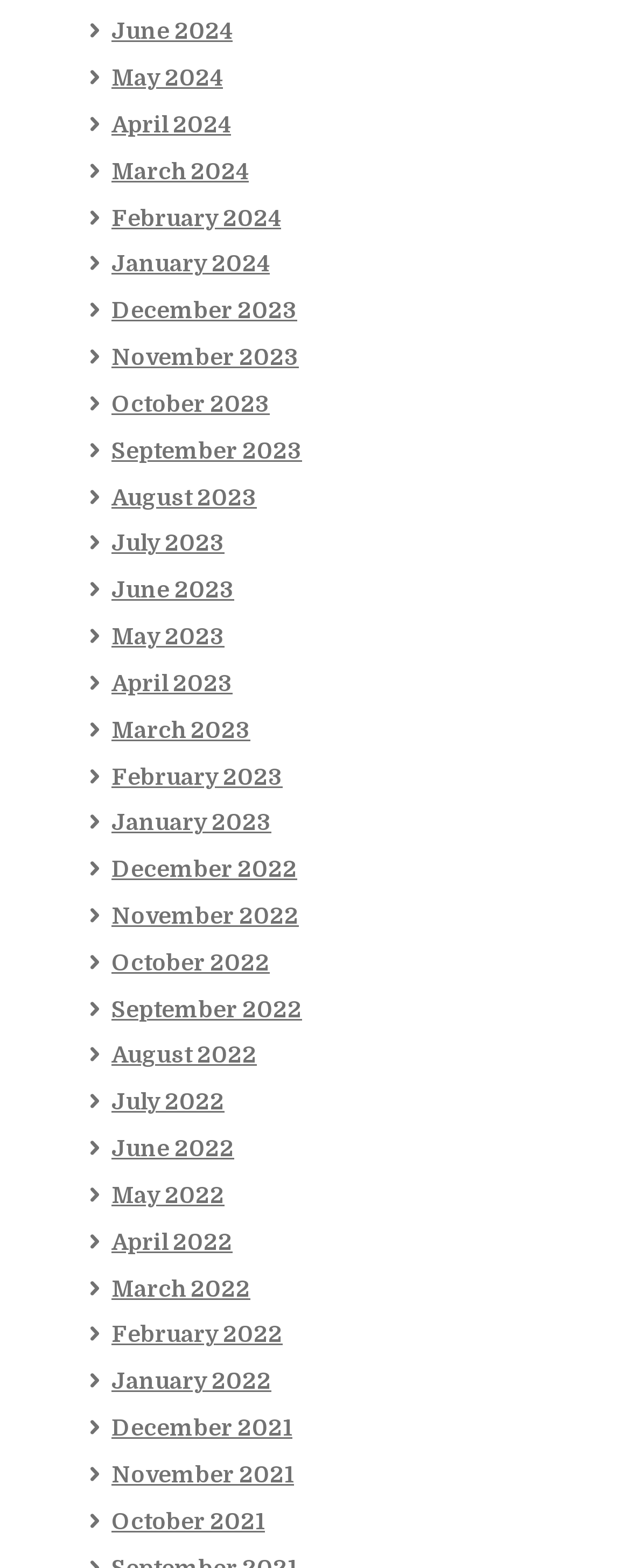Please specify the bounding box coordinates of the clickable region to carry out the following instruction: "Browse December 2021". The coordinates should be four float numbers between 0 and 1, in the format [left, top, right, bottom].

[0.177, 0.902, 0.464, 0.919]